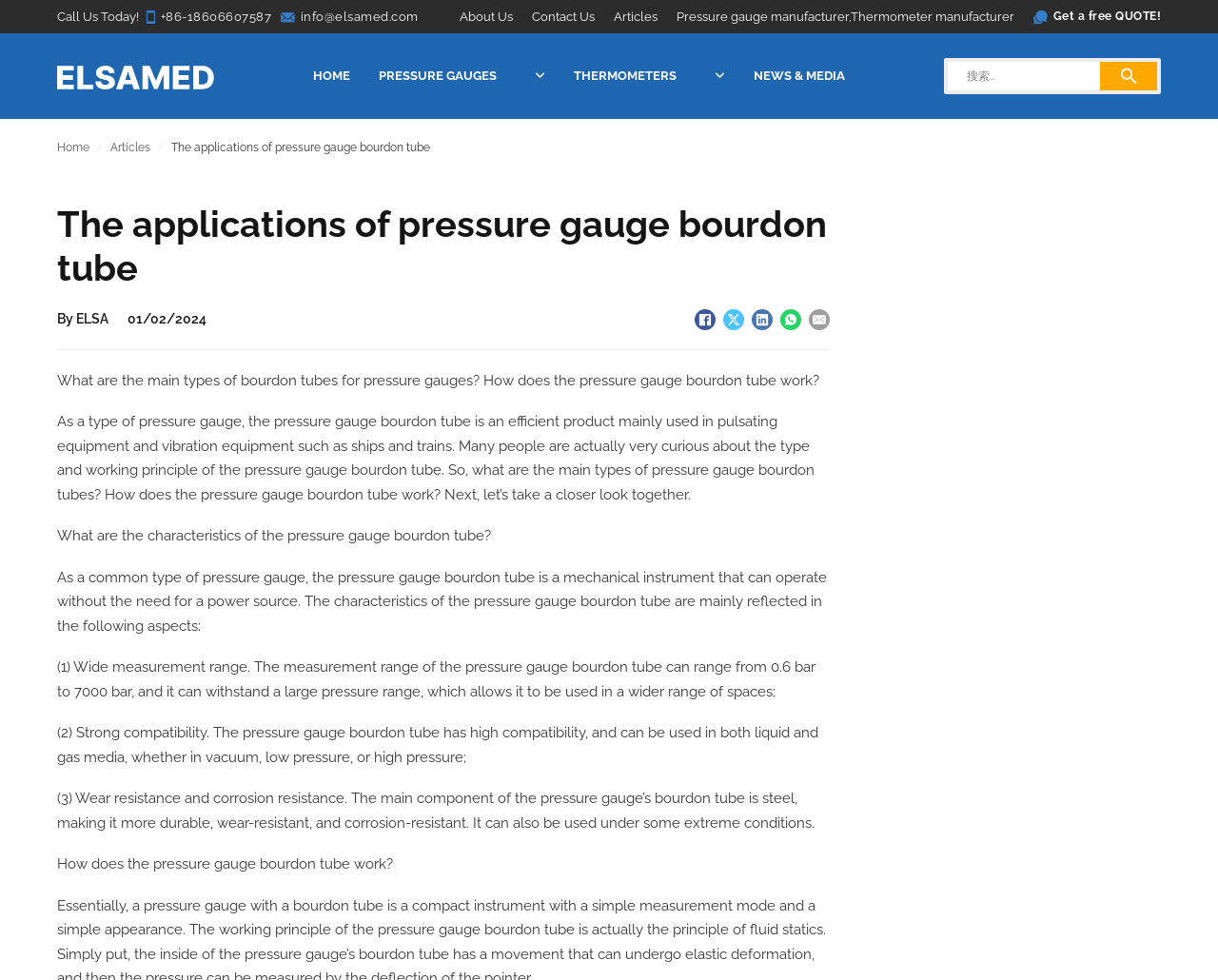Kindly determine the bounding box coordinates for the clickable area to achieve the given instruction: "Read 'The applications of pressure gauge bourdon tube'".

[0.047, 0.207, 0.681, 0.296]